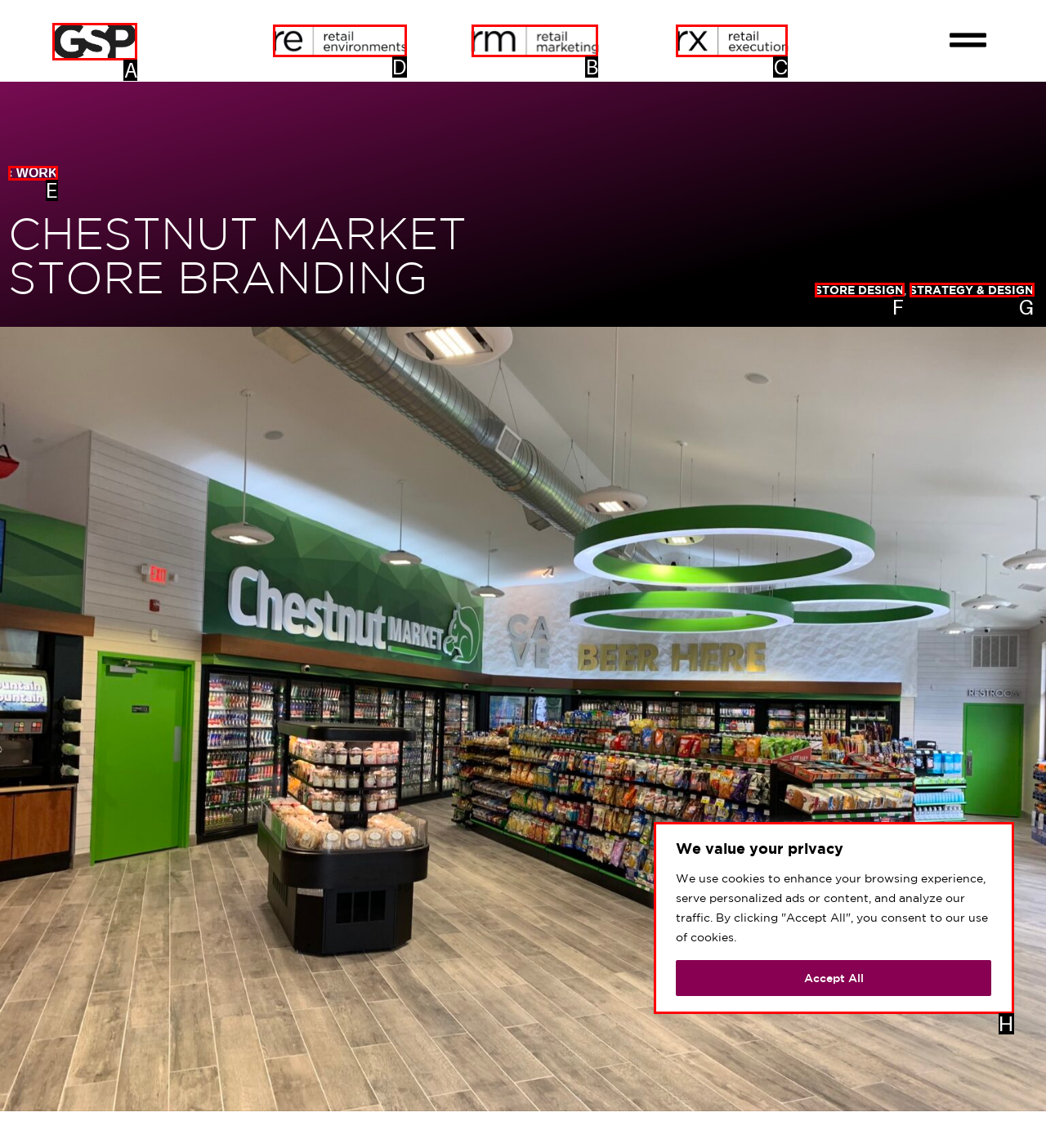Which HTML element should be clicked to complete the task: View the photos? Answer with the letter of the corresponding option.

None